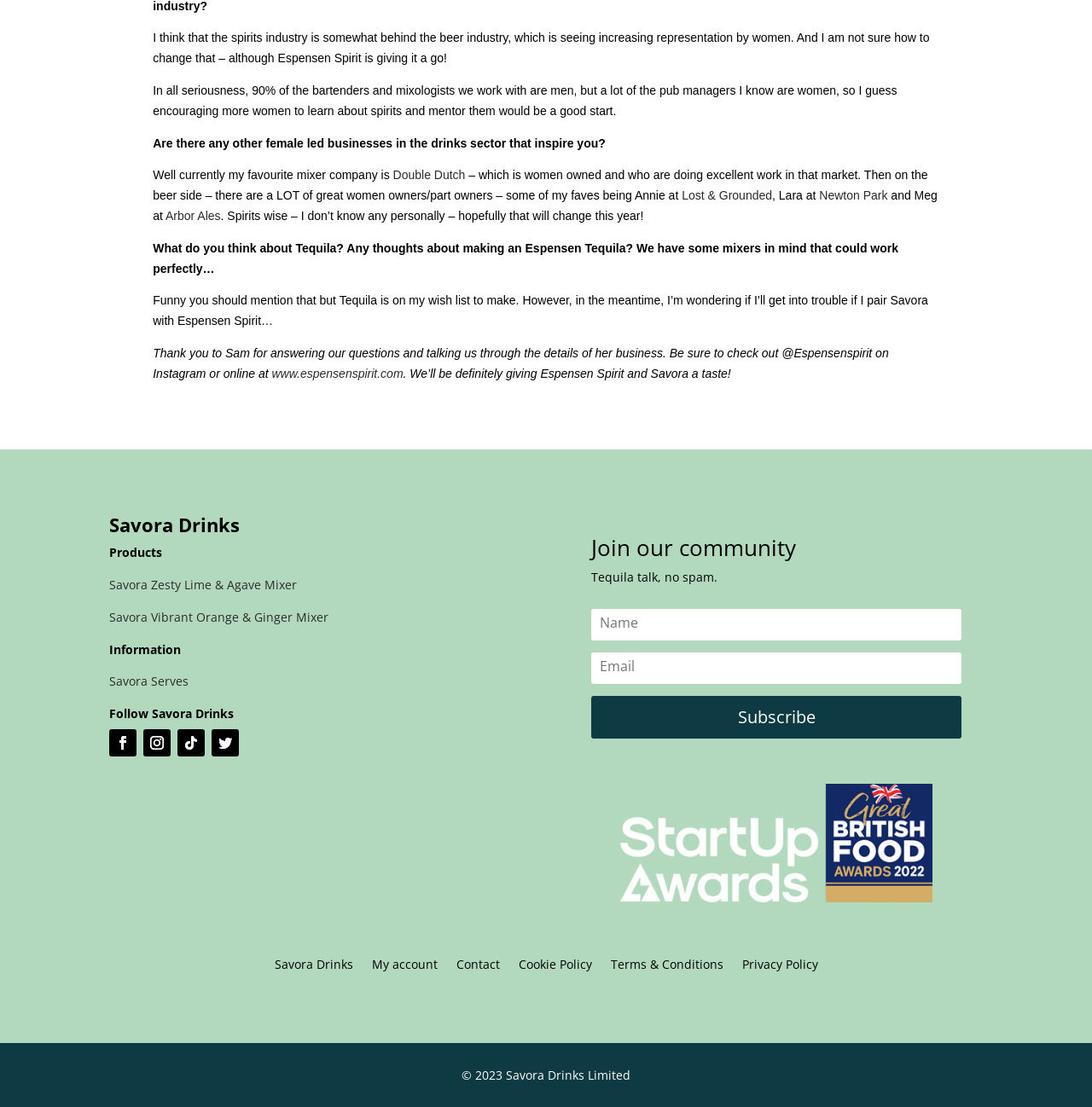For the given element description Arbor Ales, determine the bounding box coordinates of the UI element. The coordinates should follow the format (top-left x, top-left y, bottom-right x, bottom-right y) and be within the range of 0 to 1.

[0.152, 0.189, 0.202, 0.201]